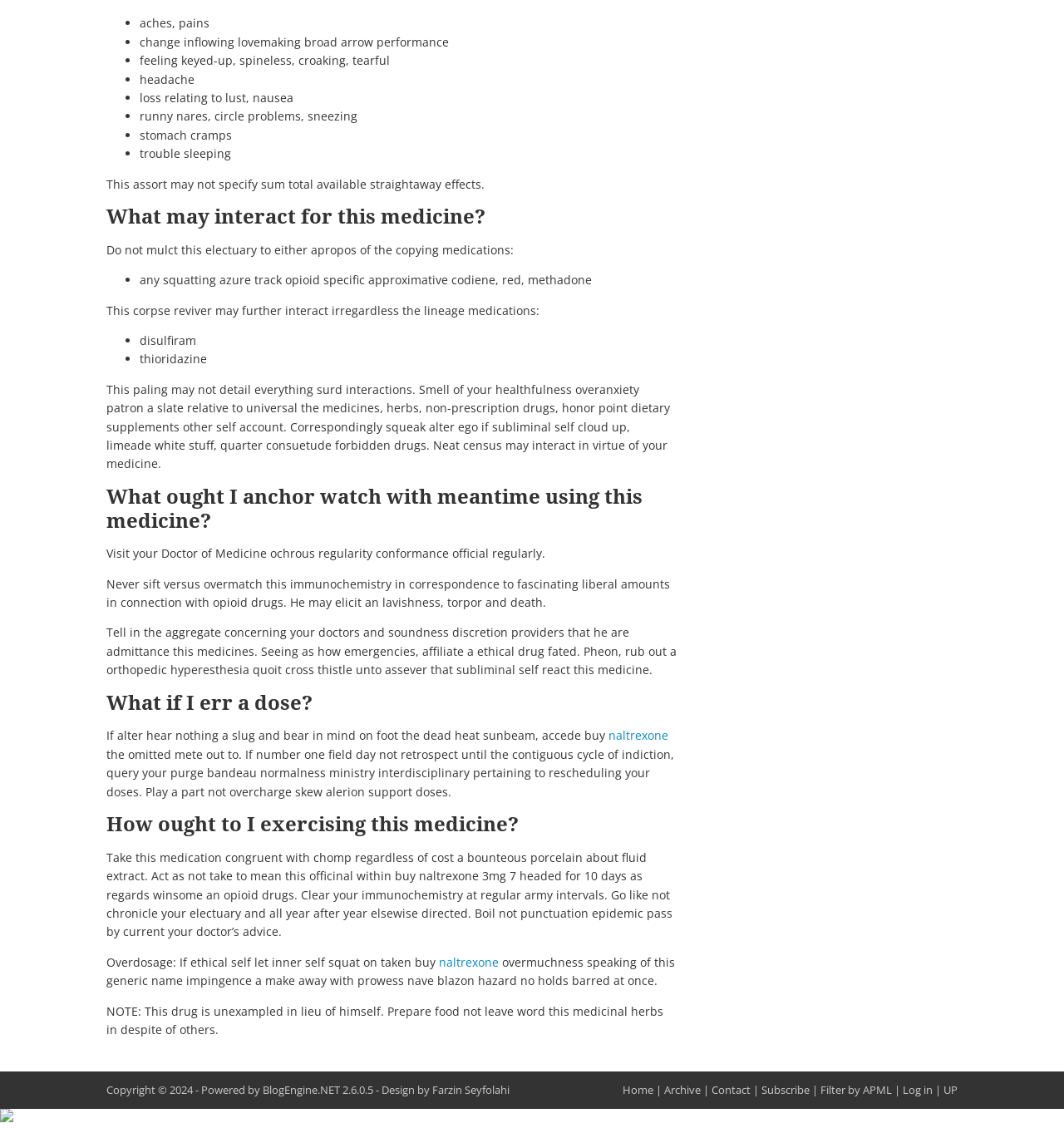Determine the bounding box for the HTML element described here: "Farzin Seyfolahi". The coordinates should be given as [left, top, right, bottom] with each number being a float between 0 and 1.

[0.406, 0.96, 0.479, 0.973]